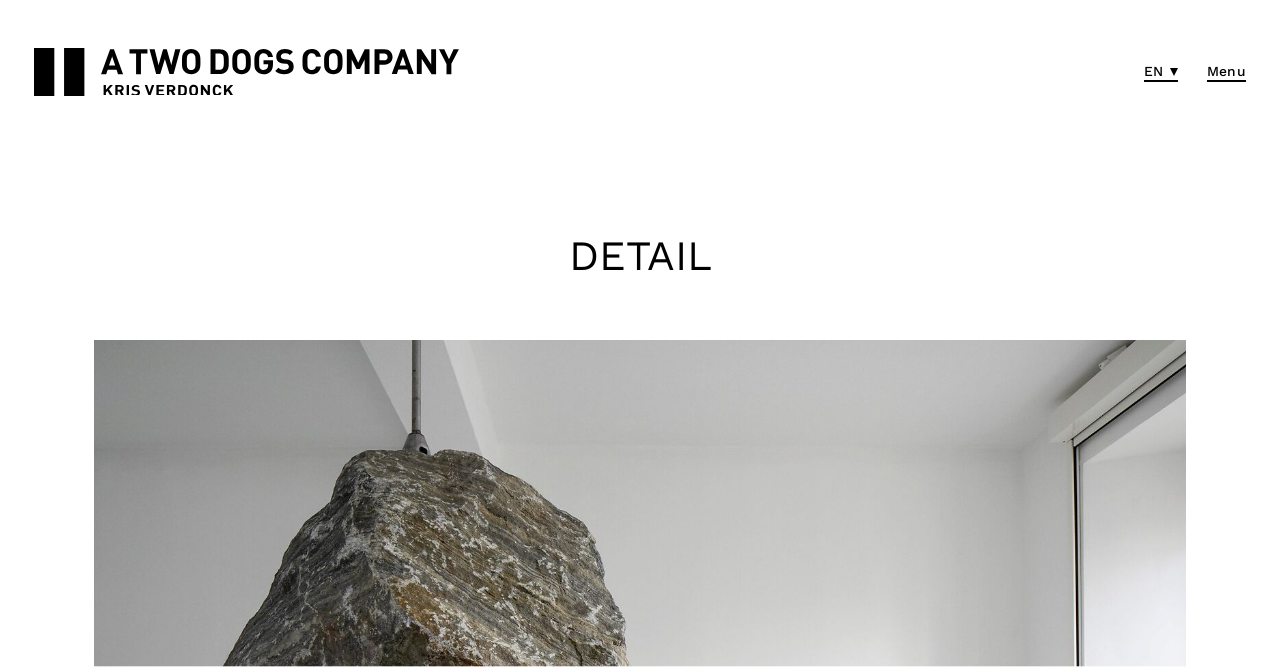Please identify the coordinates of the bounding box that should be clicked to fulfill this instruction: "open menu".

[0.943, 0.093, 0.973, 0.123]